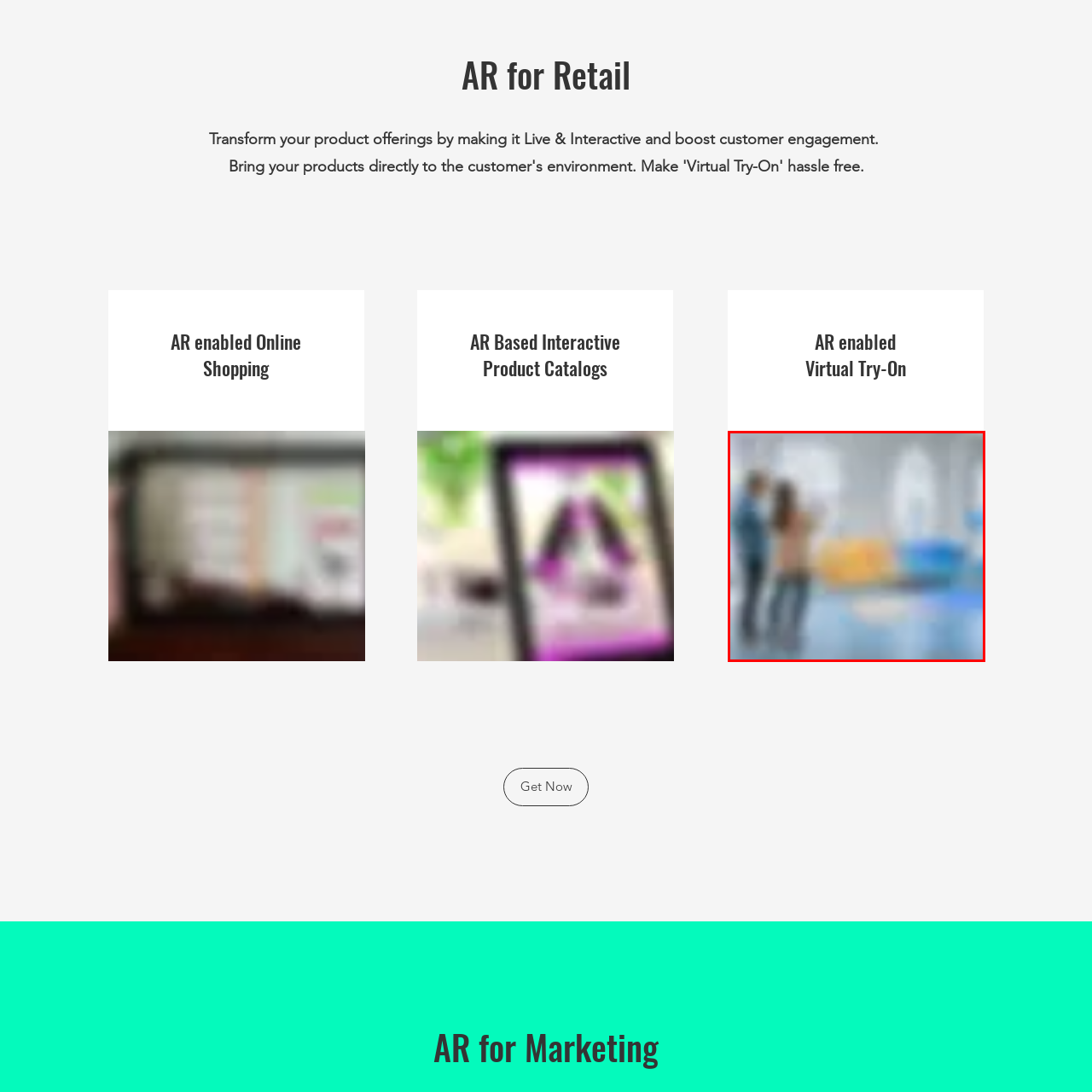Analyze the image highlighted by the red bounding box and give a one-word or phrase answer to the query: What is the purpose of AR in the scenario?

Enhance engagement and decision-making